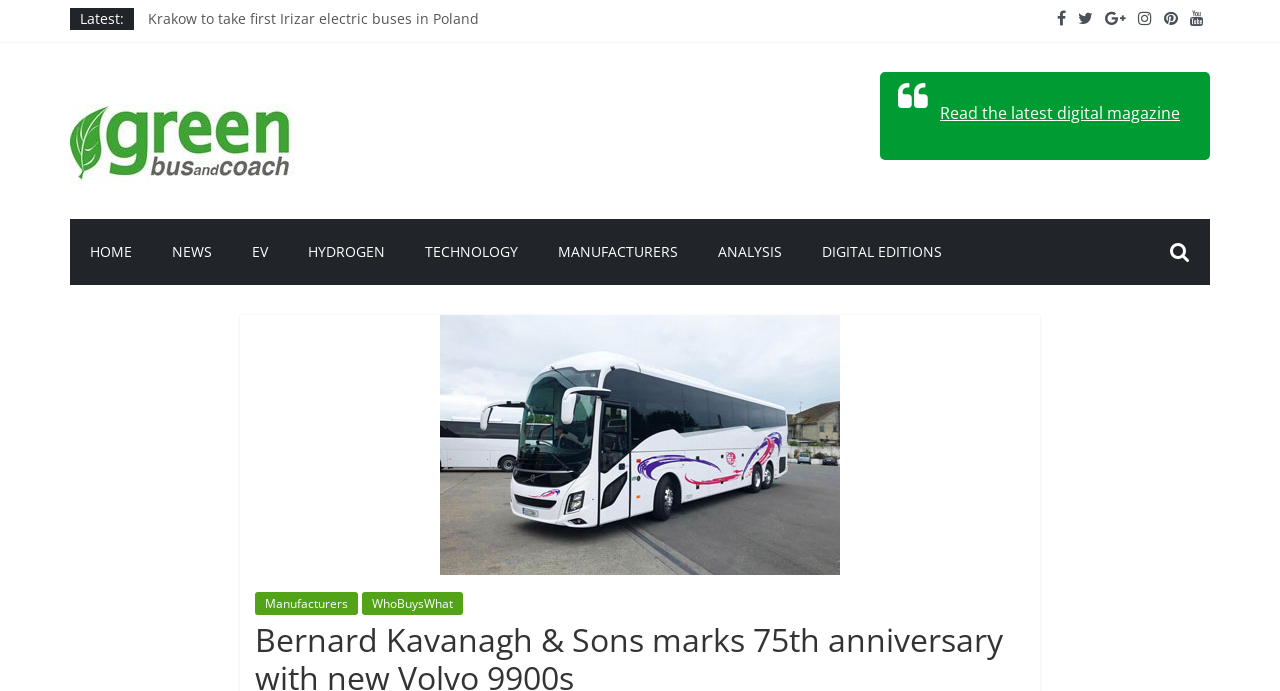Please provide the bounding box coordinates for the element that needs to be clicked to perform the following instruction: "Read the latest news". The coordinates should be given as four float numbers between 0 and 1, i.e., [left, top, right, bottom].

[0.116, 0.013, 0.374, 0.041]